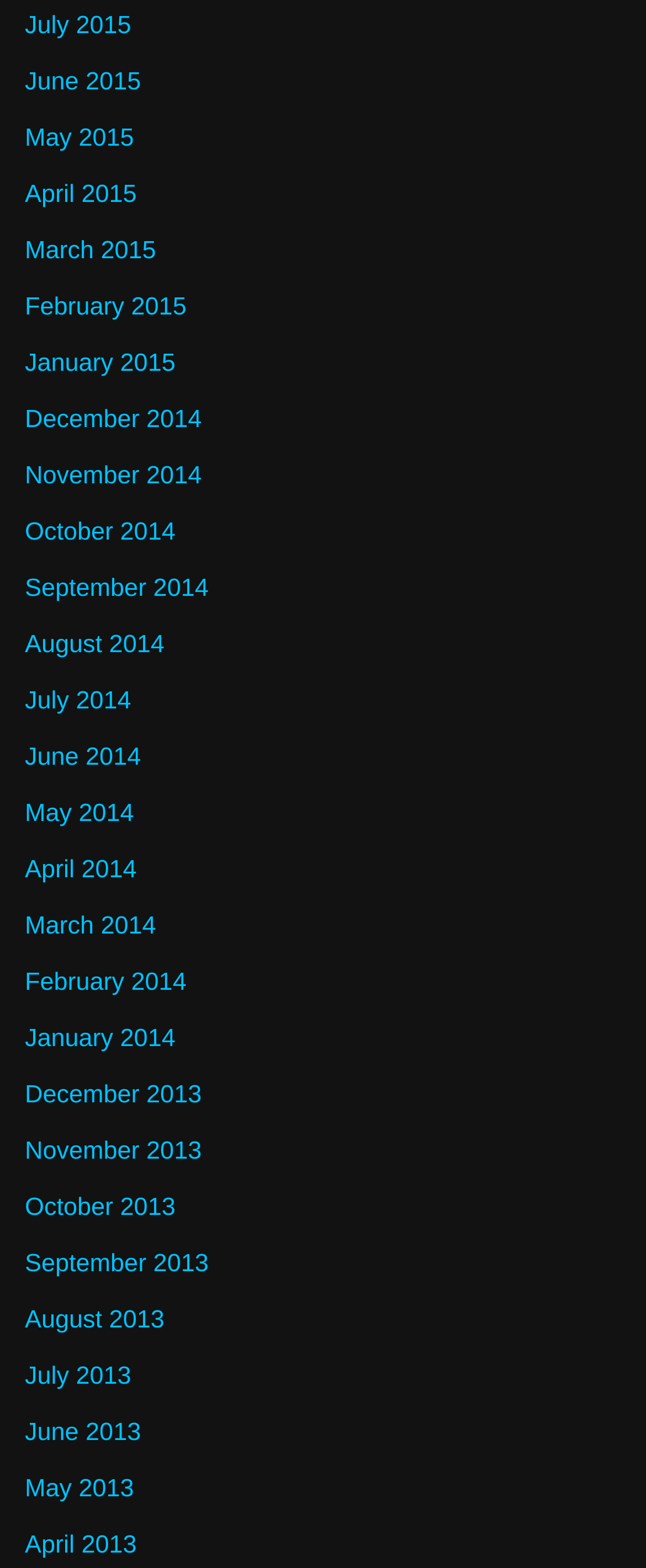Highlight the bounding box coordinates of the element that should be clicked to carry out the following instruction: "view December 2013". The coordinates must be given as four float numbers ranging from 0 to 1, i.e., [left, top, right, bottom].

[0.038, 0.689, 0.312, 0.707]